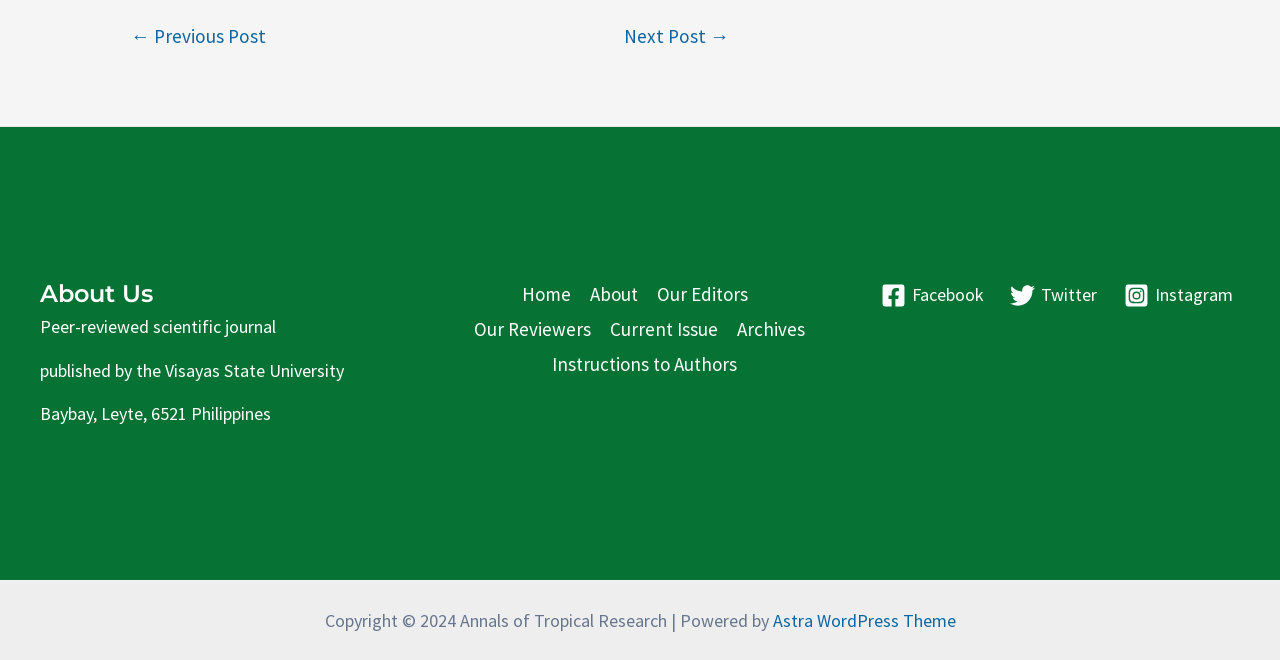Find the bounding box coordinates of the area to click in order to follow the instruction: "view current issue".

[0.47, 0.472, 0.569, 0.526]